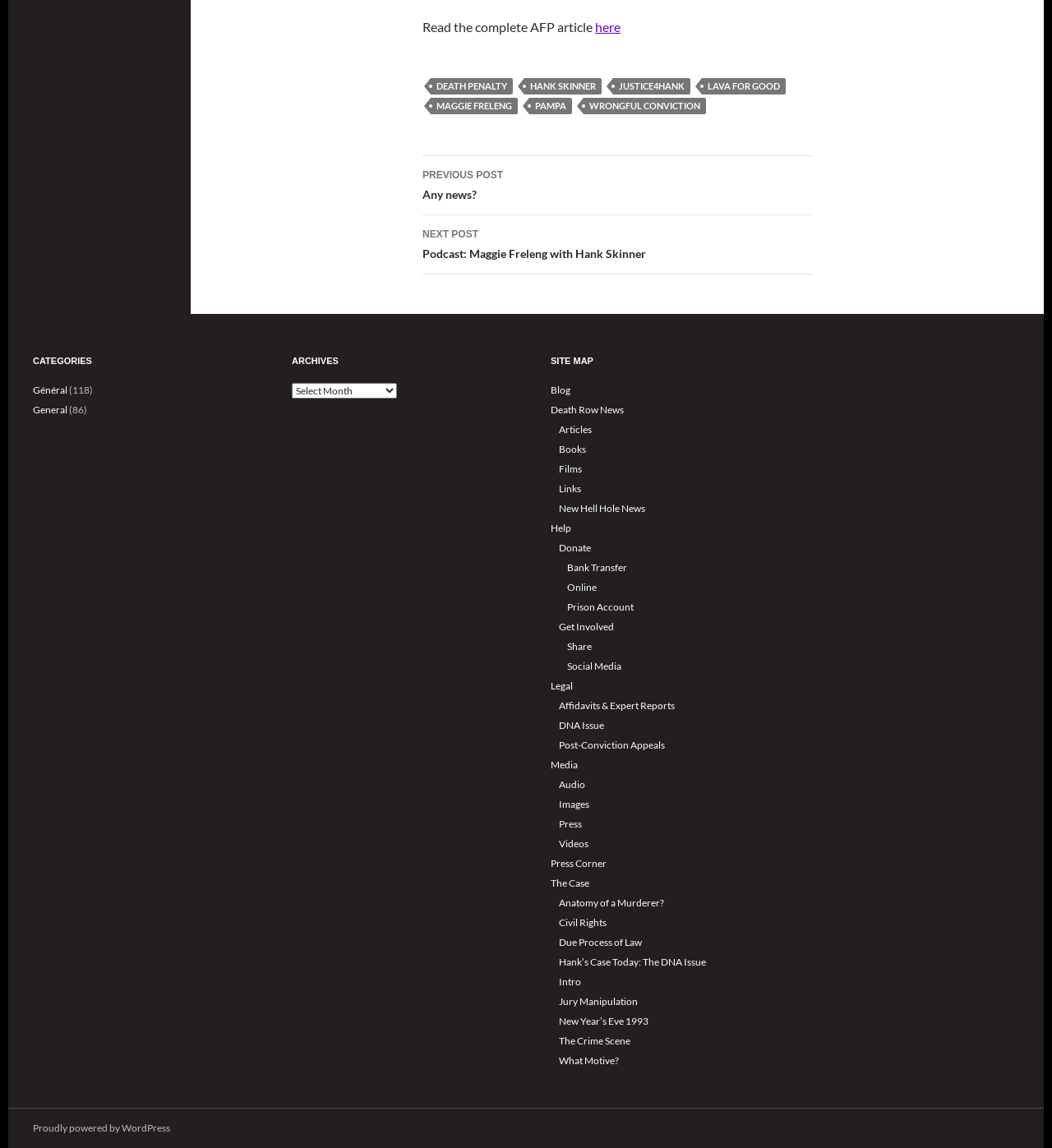Can you find the bounding box coordinates of the area I should click to execute the following instruction: "View categories"?

[0.031, 0.334, 0.23, 0.364]